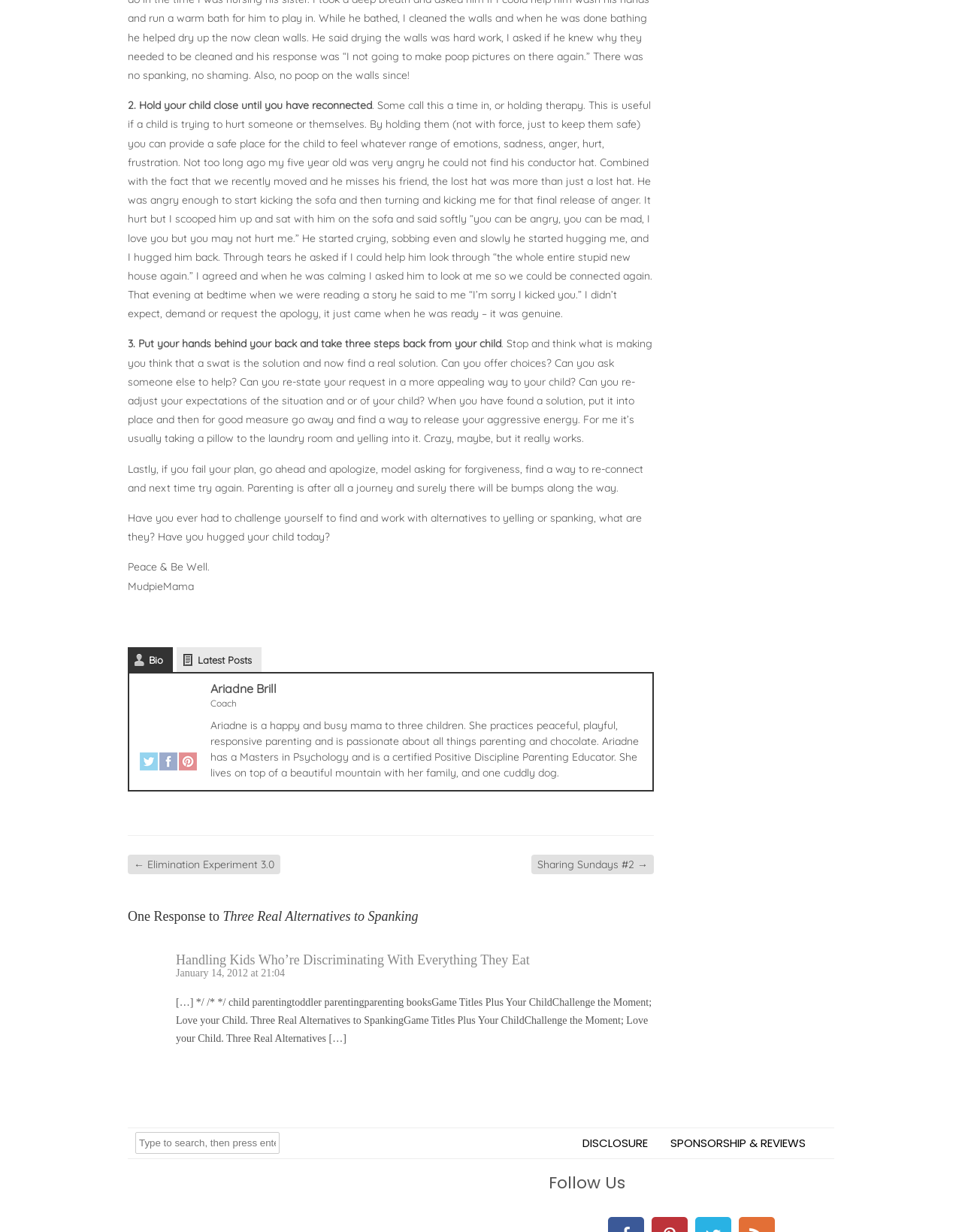Pinpoint the bounding box coordinates of the clickable element to carry out the following instruction: "Visit the latest posts."

[0.184, 0.525, 0.272, 0.545]